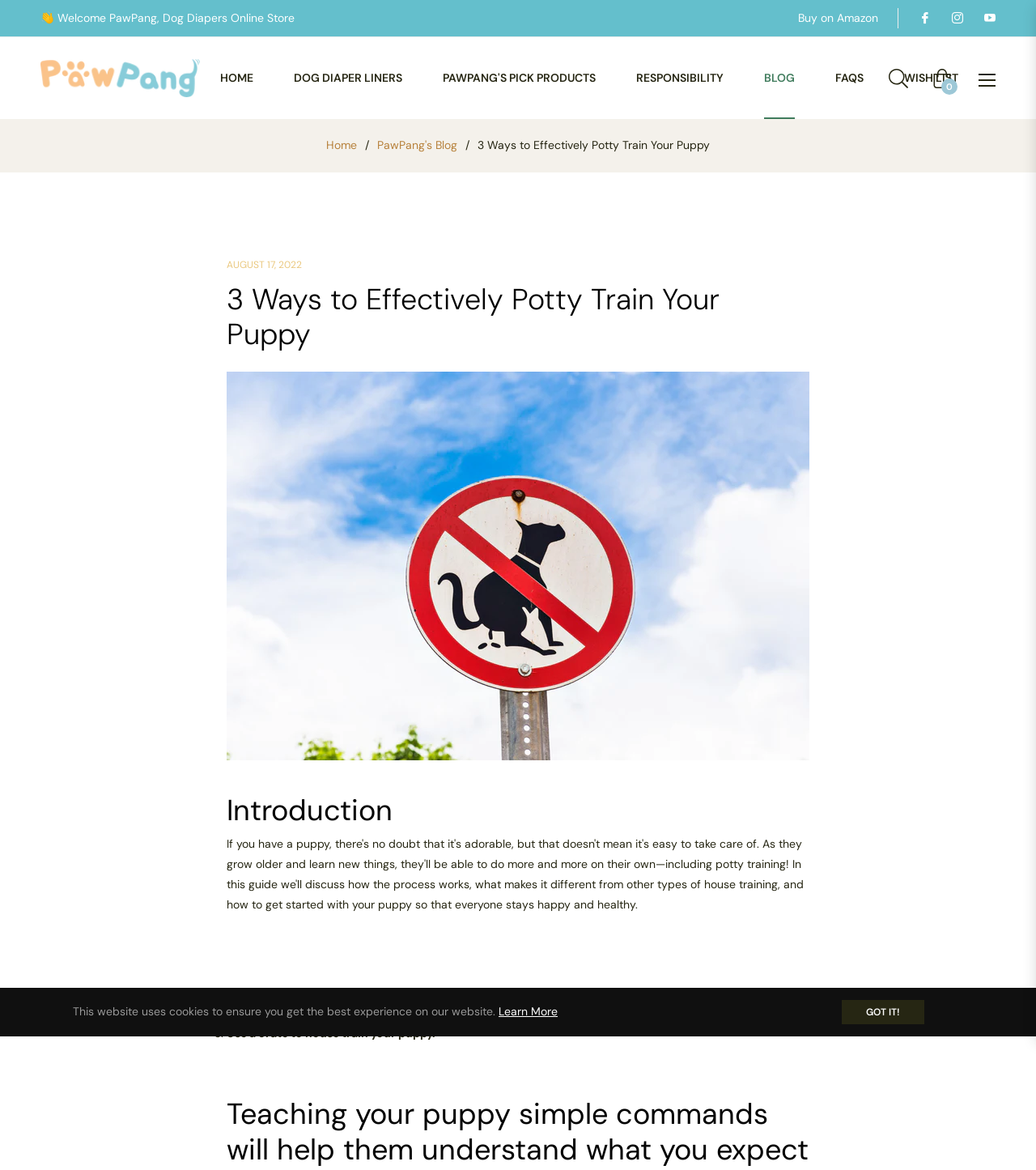Determine the bounding box coordinates of the element that should be clicked to execute the following command: "Click on the 'BLOG' link".

[0.718, 0.032, 0.786, 0.102]